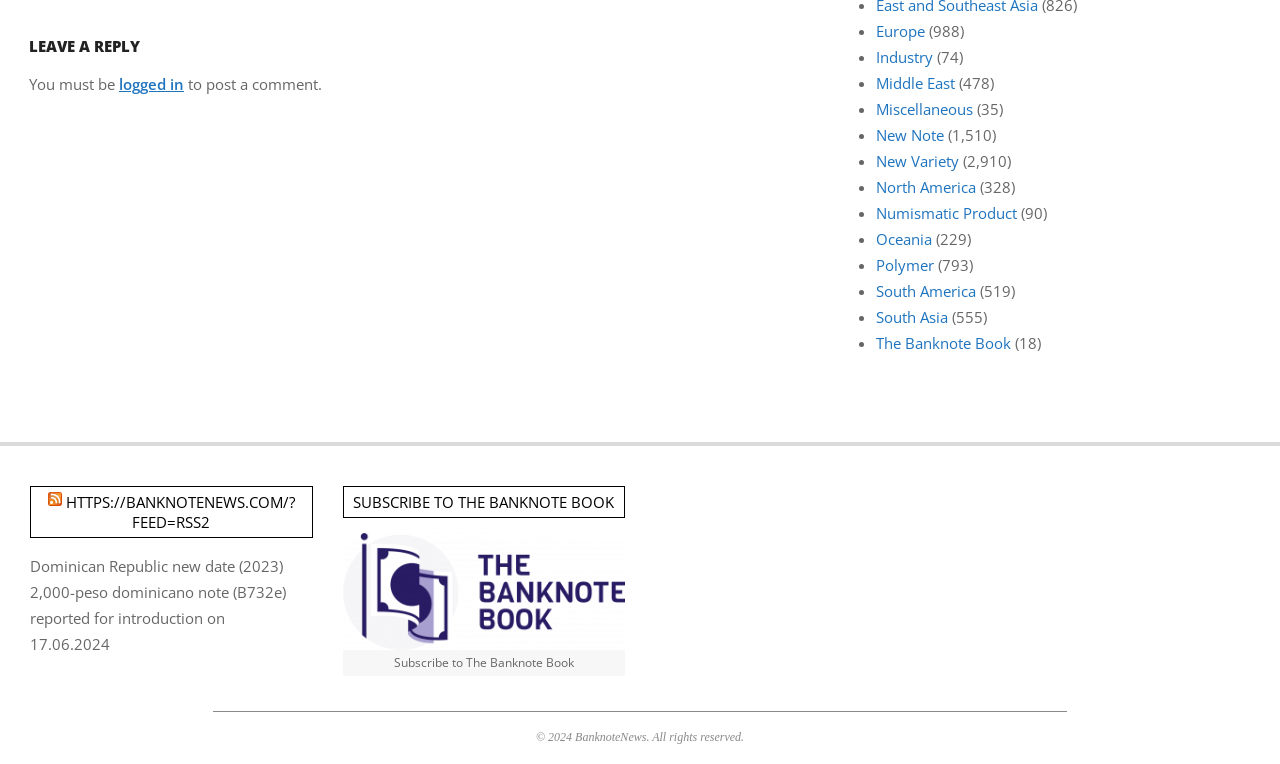Bounding box coordinates must be specified in the format (top-left x, top-left y, bottom-right x, bottom-right y). All values should be floating point numbers between 0 and 1. What are the bounding box coordinates of the UI element described as: parent_node: Skip to content

[0.918, 0.713, 0.949, 0.766]